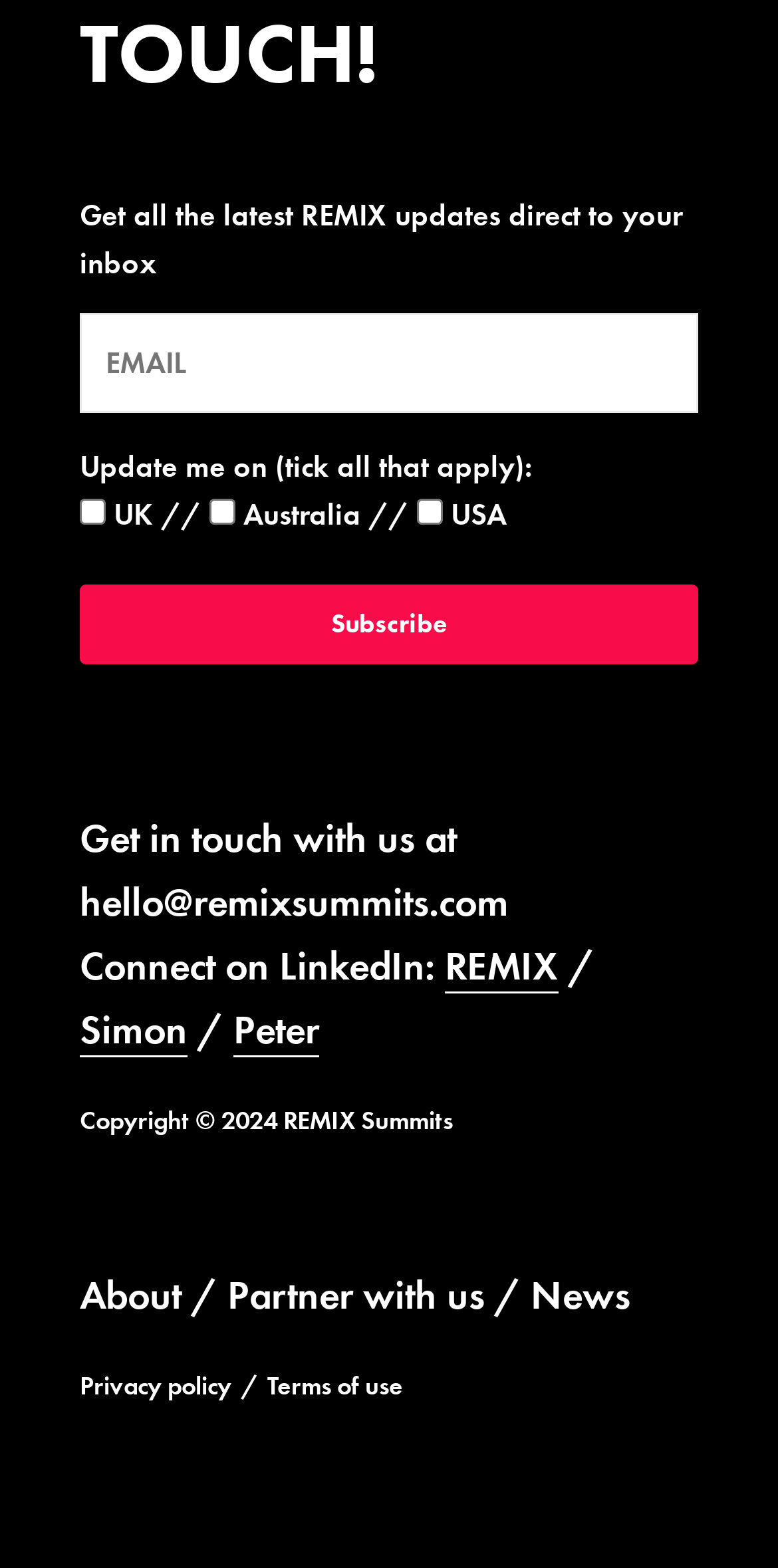What is the purpose of the textbox?
Ensure your answer is thorough and detailed.

The textbox is labeled 'EMAIL' and is required, indicating that it is used to enter an email address, likely for subscription or newsletter purposes.